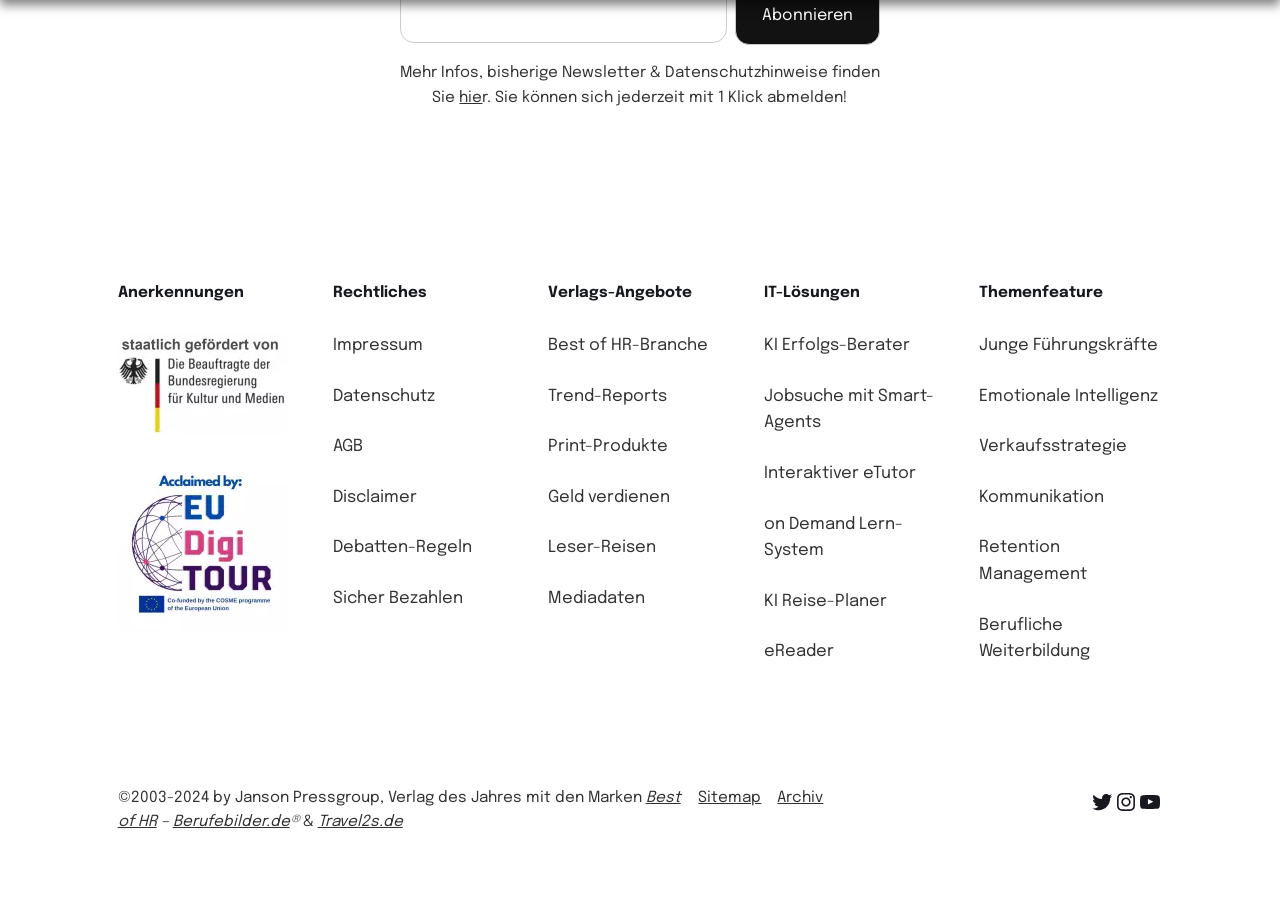Can you specify the bounding box coordinates of the area that needs to be clicked to fulfill the following instruction: "View the 'Best of HR-Branche' offer"?

[0.428, 0.366, 0.553, 0.384]